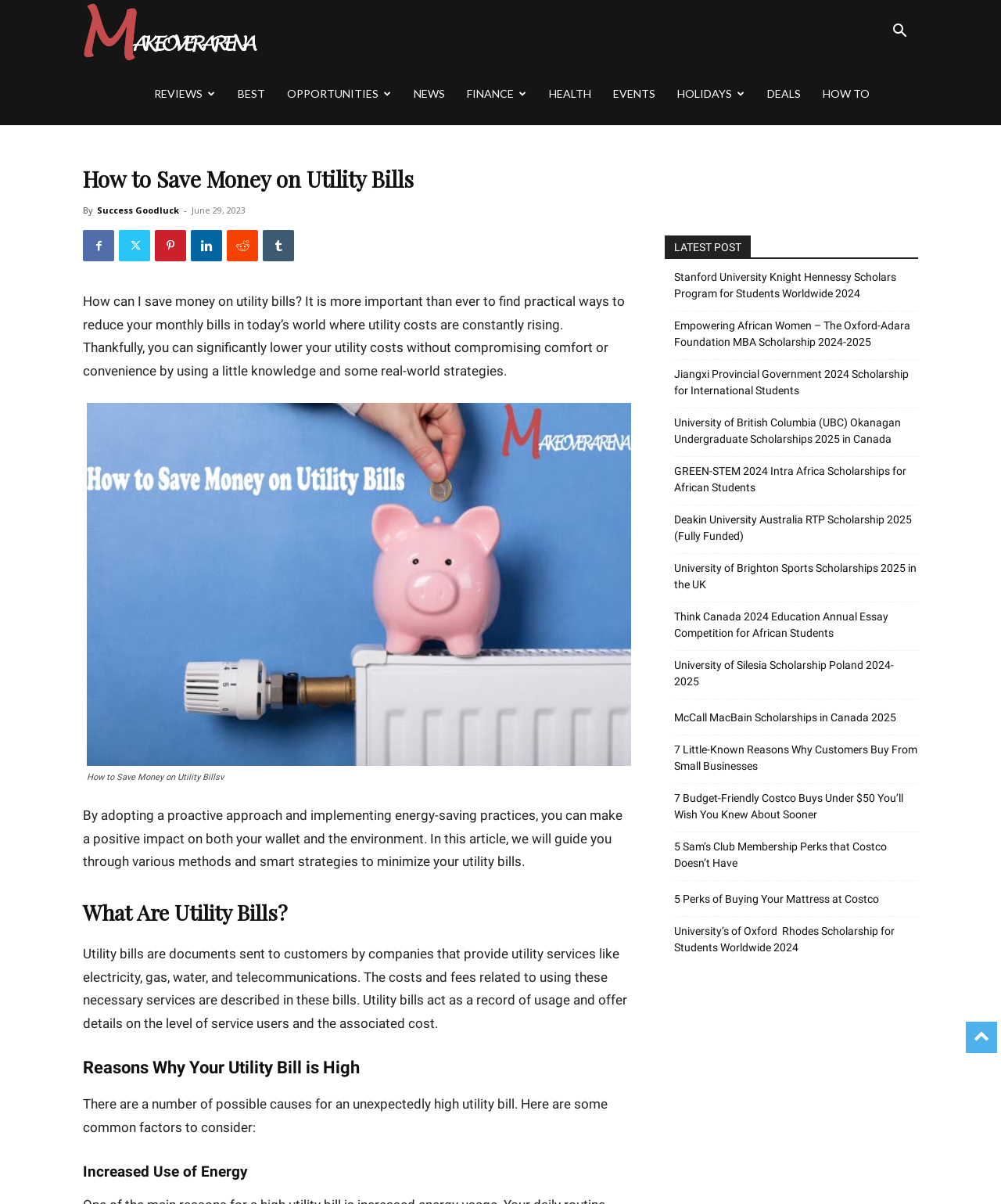Please find the bounding box coordinates of the clickable region needed to complete the following instruction: "Read the article about saving money on utility bills". The bounding box coordinates must consist of four float numbers between 0 and 1, i.e., [left, top, right, bottom].

[0.083, 0.133, 0.627, 0.181]